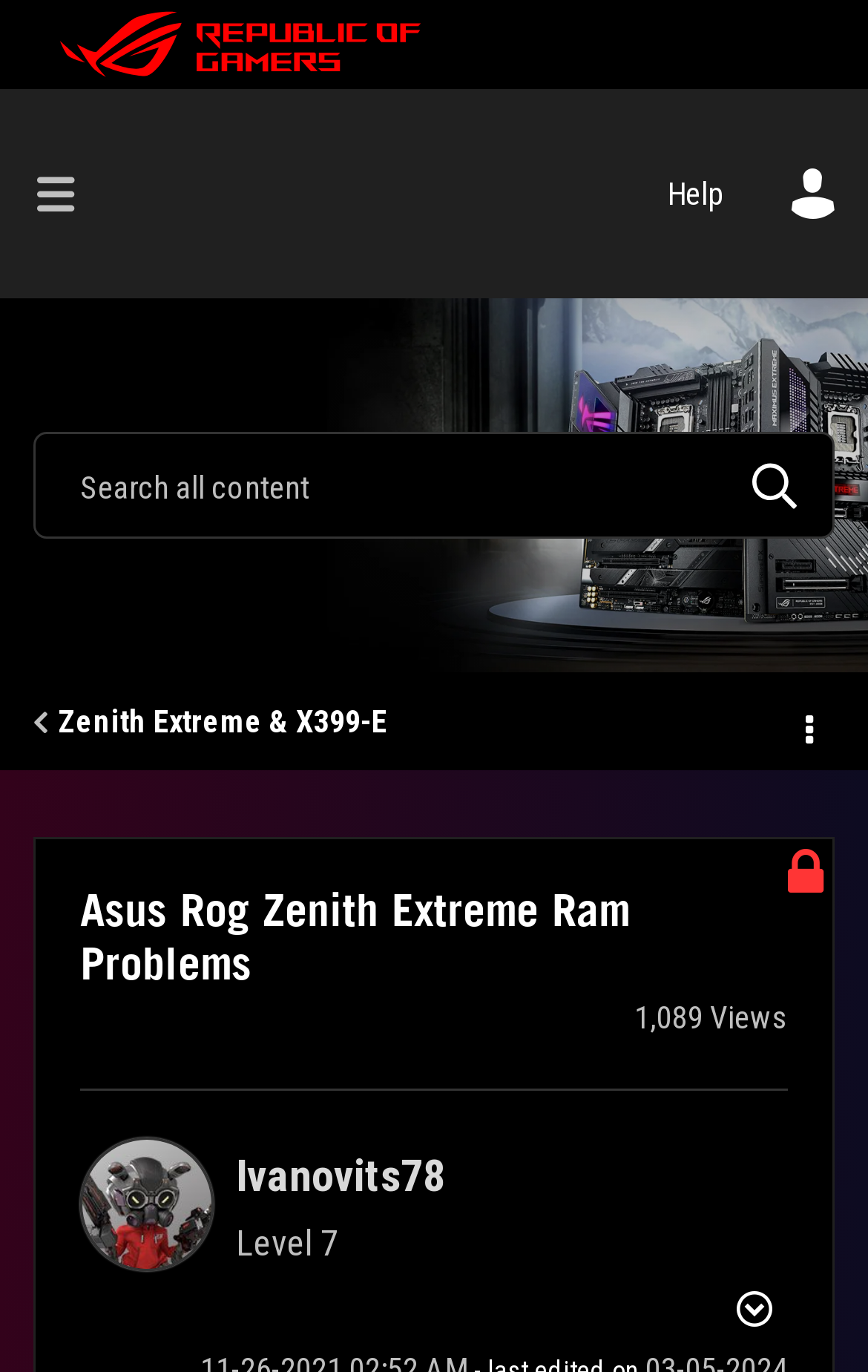What is the username of the user who posted the thread?
Based on the image content, provide your answer in one word or a short phrase.

Ivanovits78